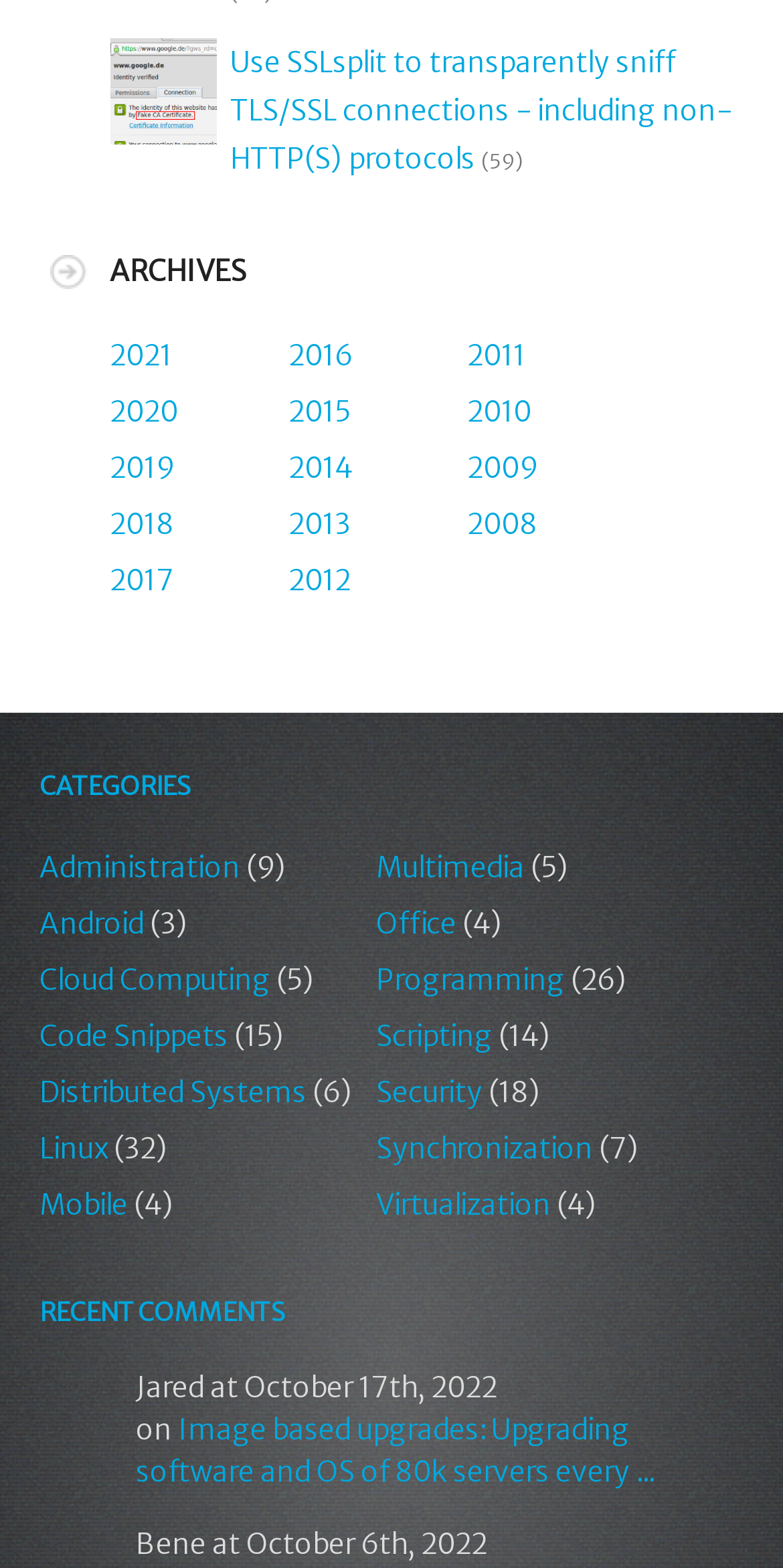Provide the bounding box coordinates of the HTML element described by the text: "Code Snippets".

[0.05, 0.65, 0.291, 0.673]